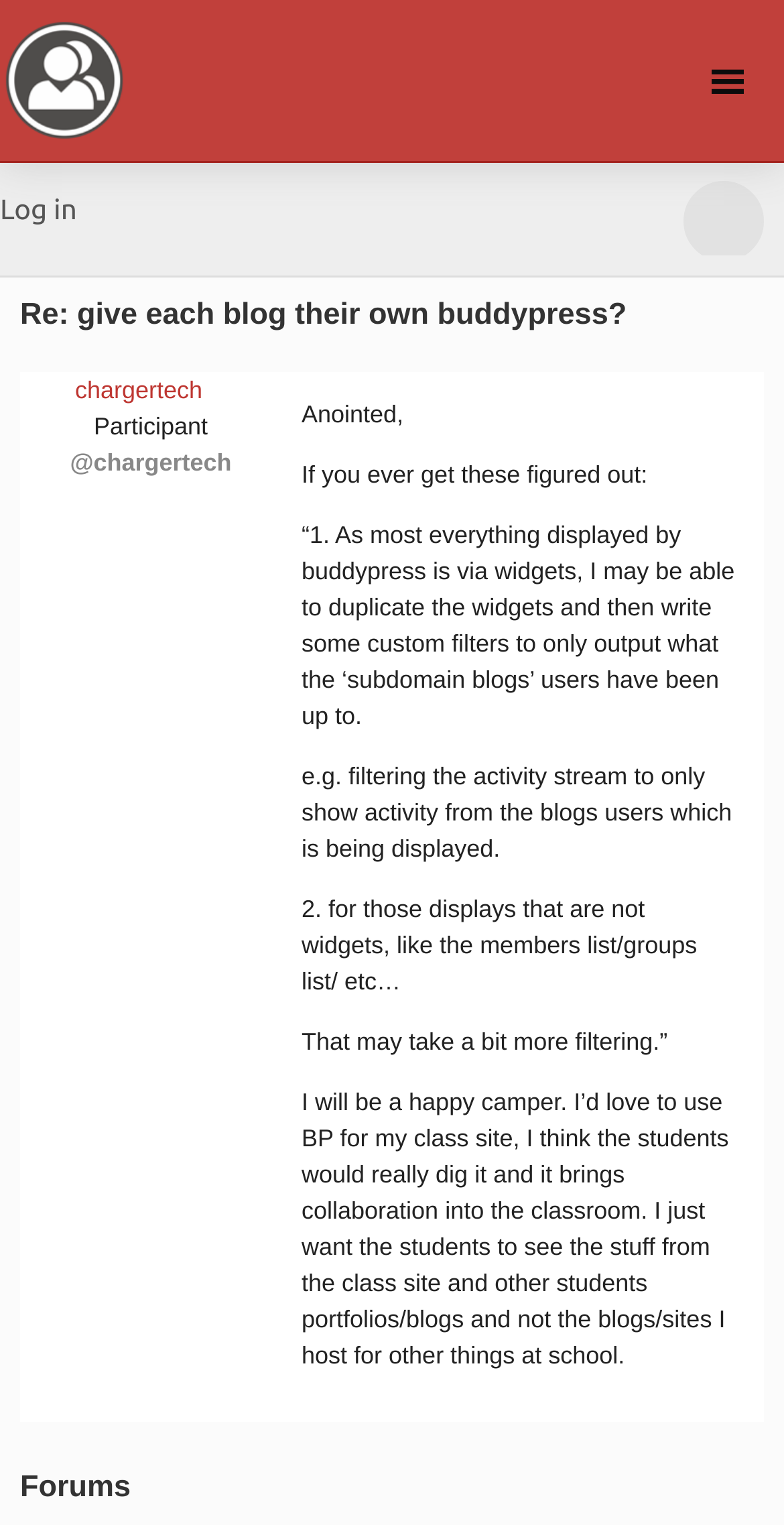Give a detailed account of the webpage.

This webpage appears to be a forum discussion page on BuddyPress.org, a platform for online communities, teams, and groups. At the top right corner, there is a link with a icon and the text "BuddyPress.org". Below it, there is a heading that reads "Re: give each blog their own buddypress?".

On the left side, there is a link to a user profile "chargertech" with a label "Participant" and the username "@chargertech" next to it. The main content of the page is a long post by this user, which is divided into several paragraphs. The post discusses the possibility of customizing BuddyPress to work with subdomain blogs and filtering the activity stream to only show relevant content.

At the bottom of the page, there is a heading "Forums" and a vertical menu with a "Log in" option. Next to it, there is another menu with an option "Anonymous" that can be expanded. Overall, the page has a simple layout with a focus on the discussion content.